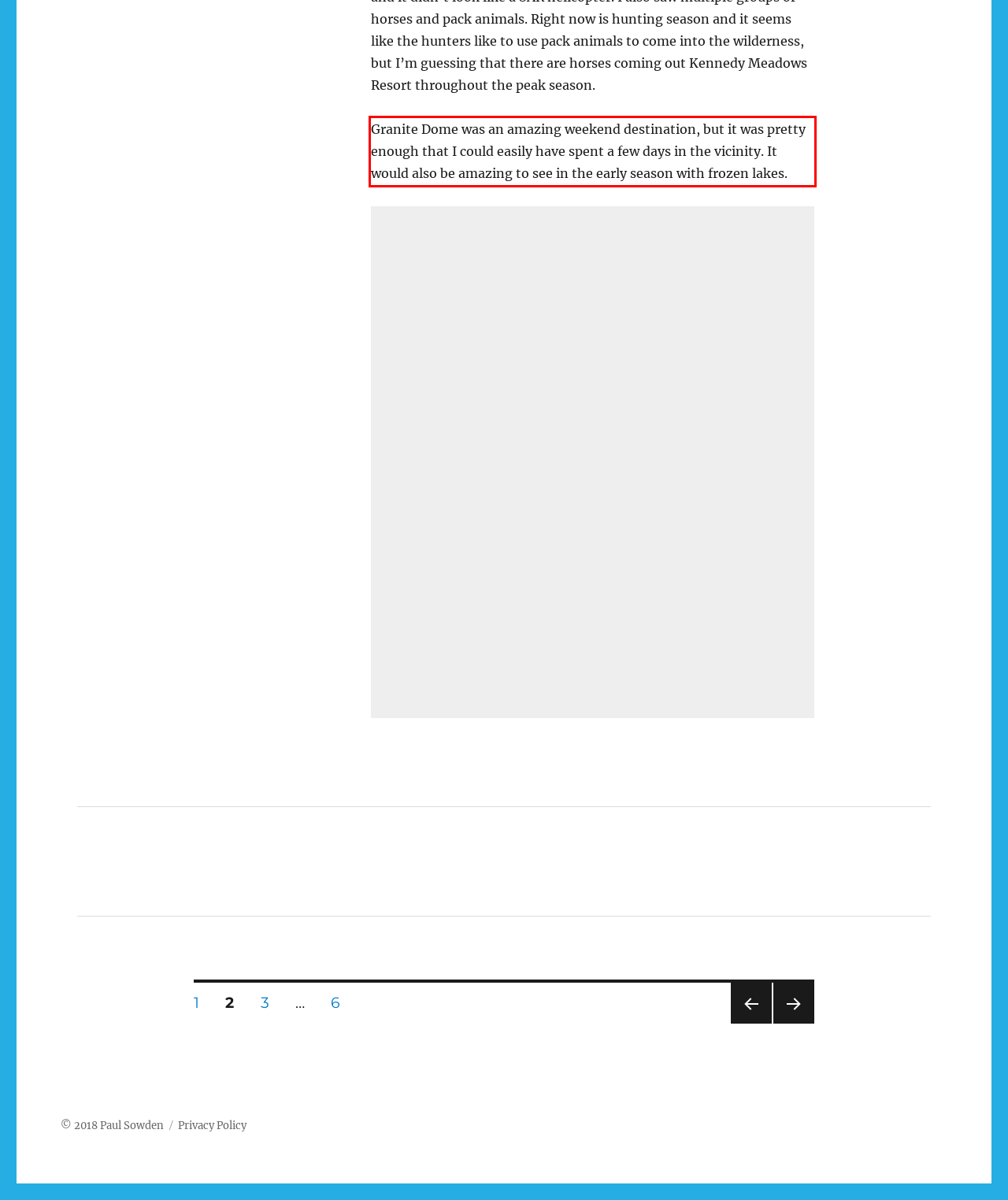Using OCR, extract the text content found within the red bounding box in the given webpage screenshot.

Granite Dome was an amazing weekend destination, but it was pretty enough that I could easily have spent a few days in the vicinity. It would also be amazing to see in the early season with frozen lakes.